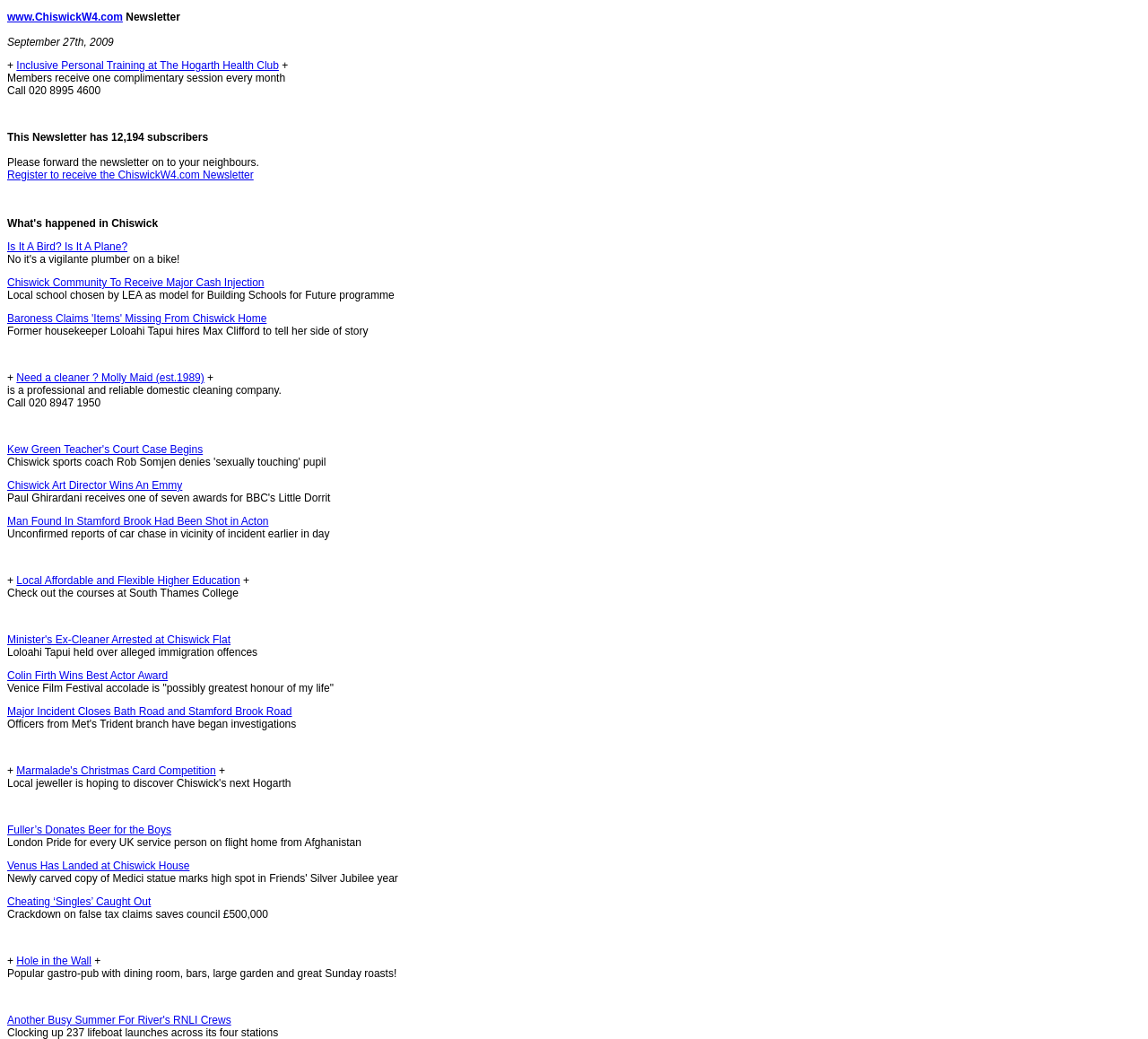Determine the bounding box coordinates of the clickable region to follow the instruction: "Check out Marmalade's Christmas Card Competition".

[0.014, 0.736, 0.188, 0.748]